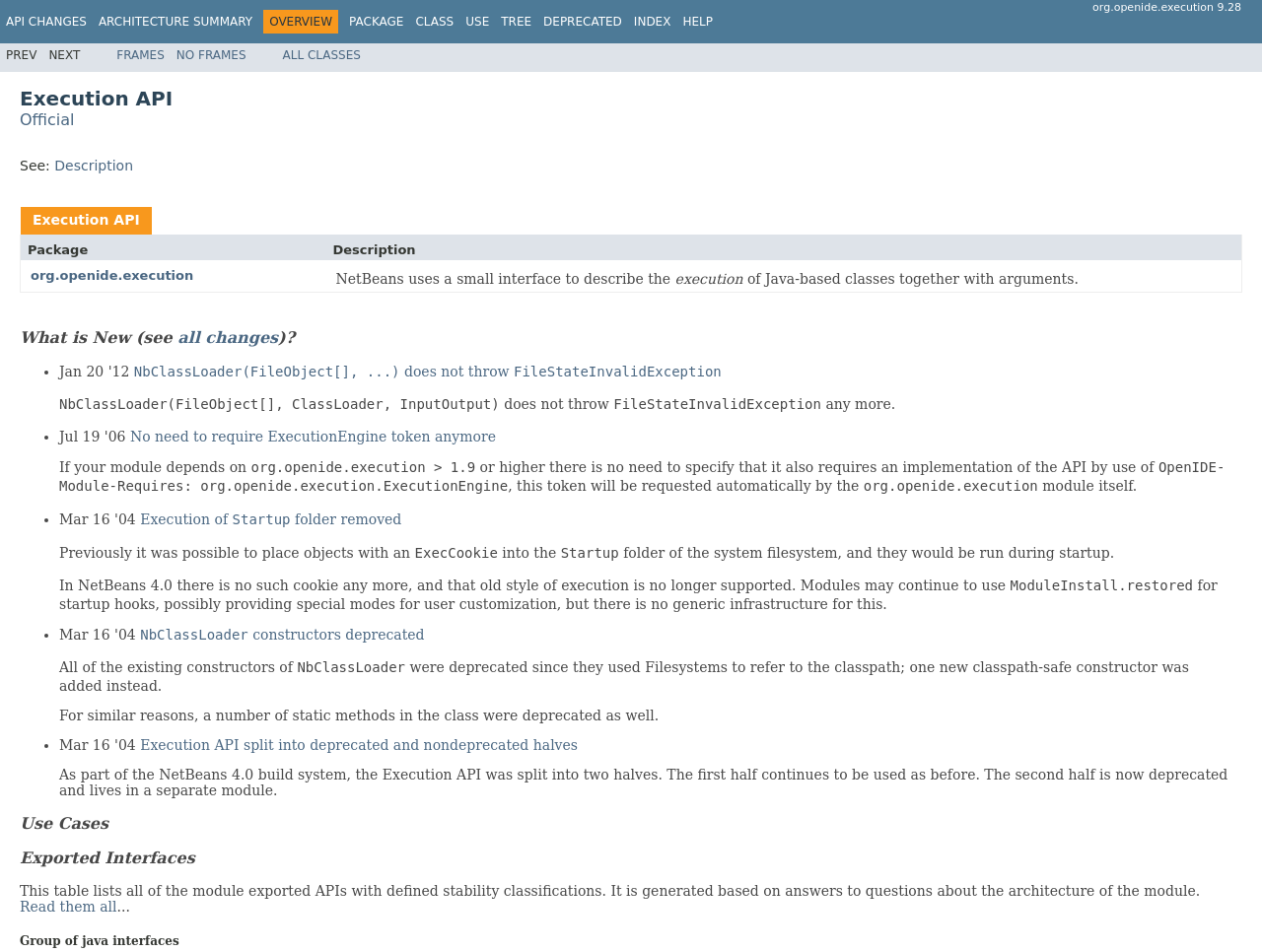What is the name of the API?
Analyze the screenshot and provide a detailed answer to the question.

I found the answer by looking at the heading 'Execution API Official' which is a prominent element on the webpage, indicating that the webpage is about the Execution API.